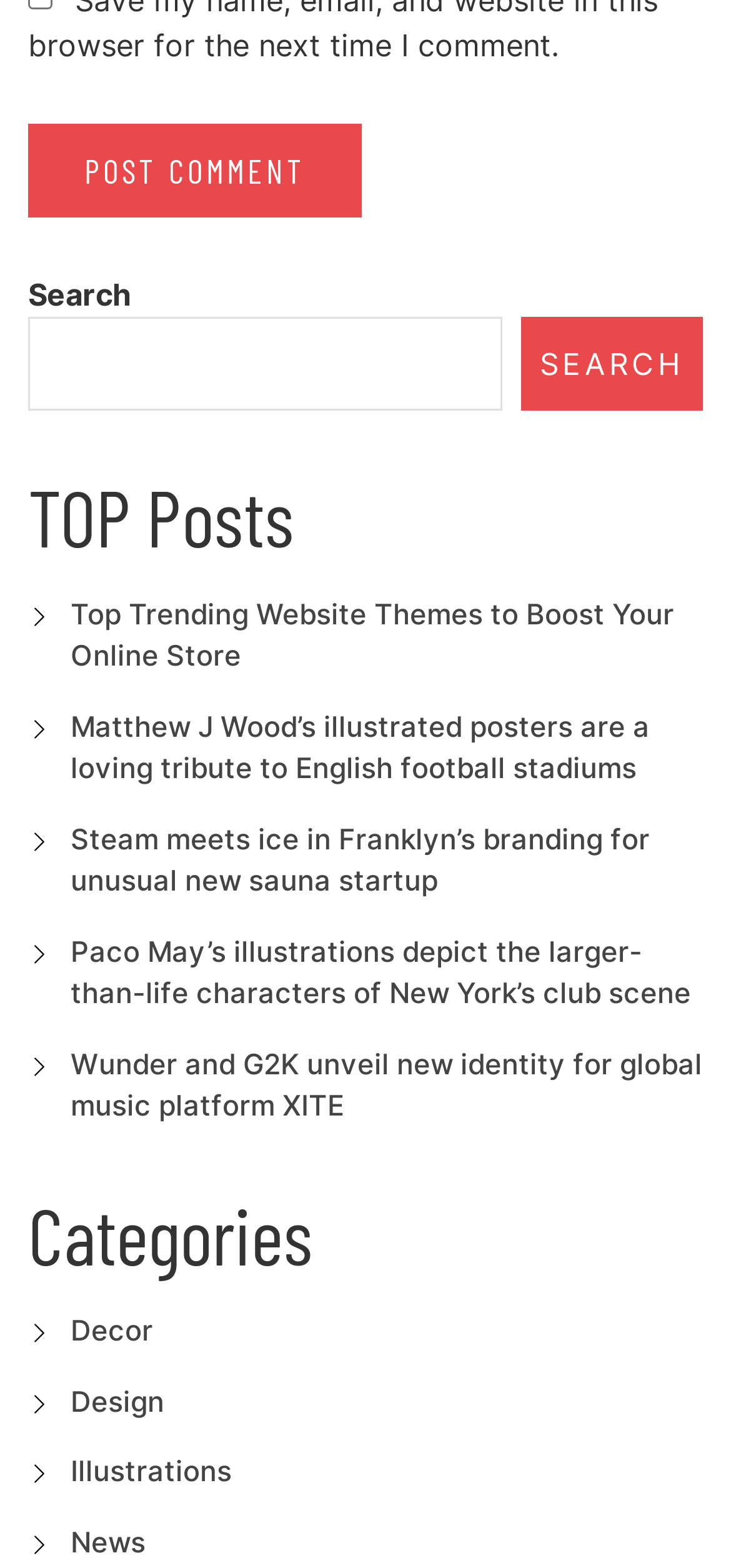How many posts are displayed?
Please provide a comprehensive and detailed answer to the question.

I counted the number of links under the 'TOP Posts' heading, which are 5, so 5 posts are displayed.